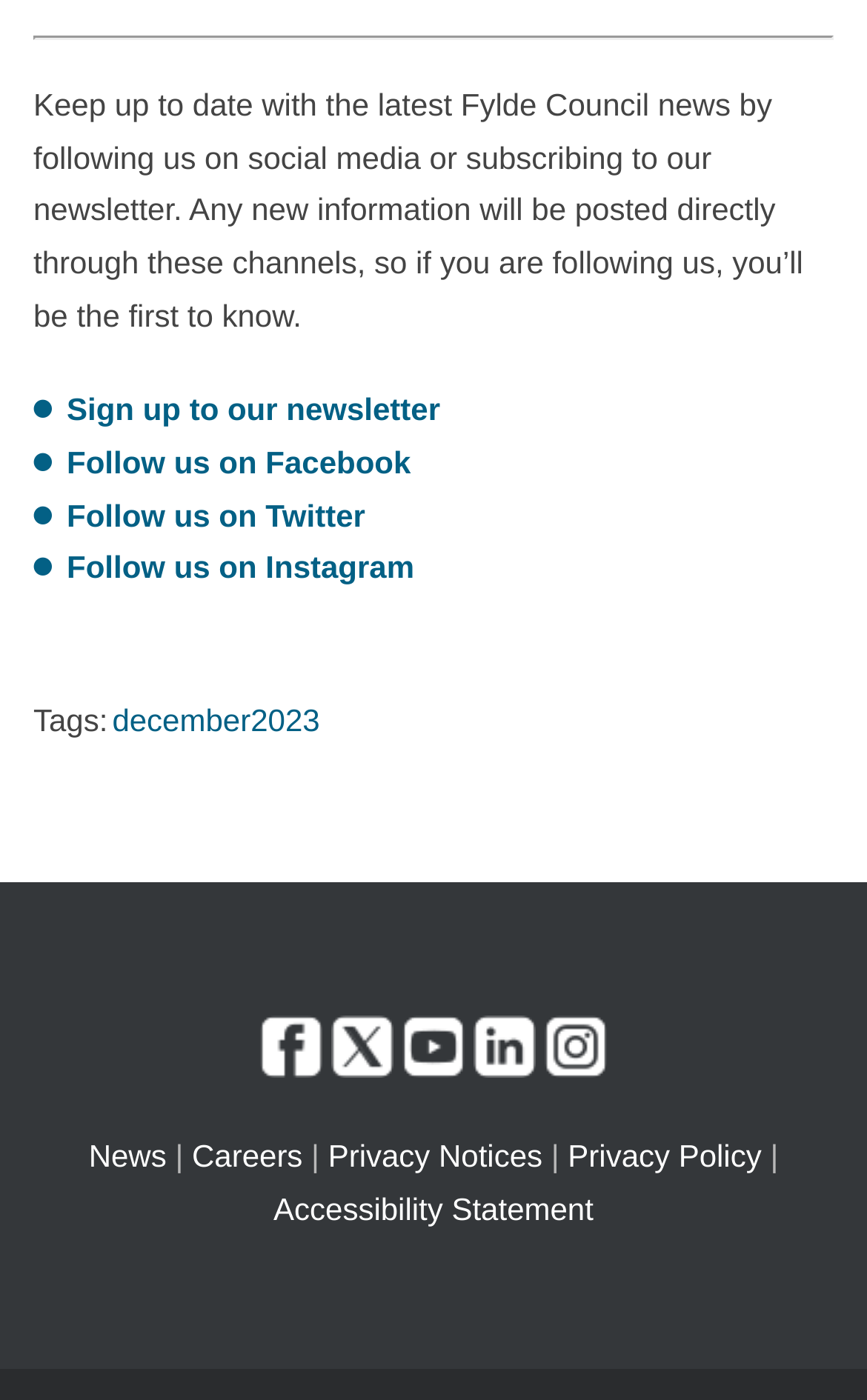Kindly determine the bounding box coordinates for the clickable area to achieve the given instruction: "Read about Holy Quran".

None